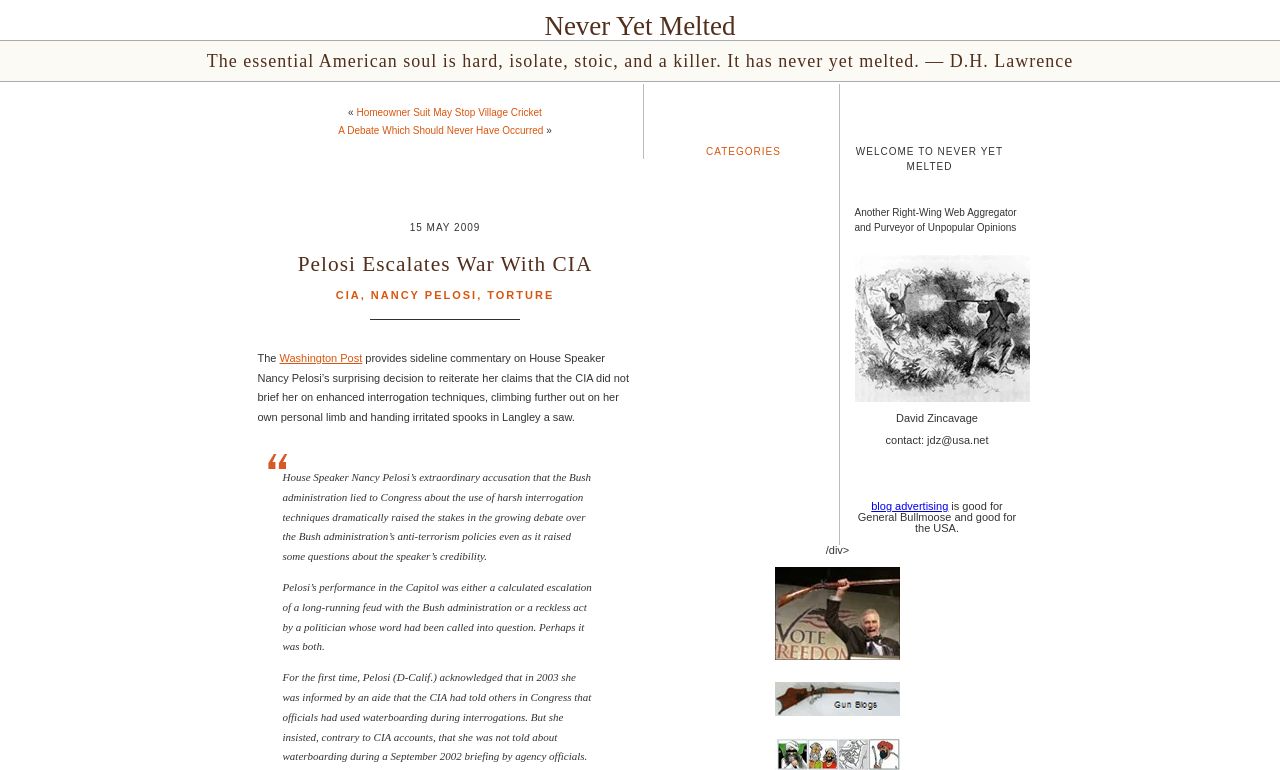What is the primary heading on this webpage?

Pelosi Escalates War With CIA